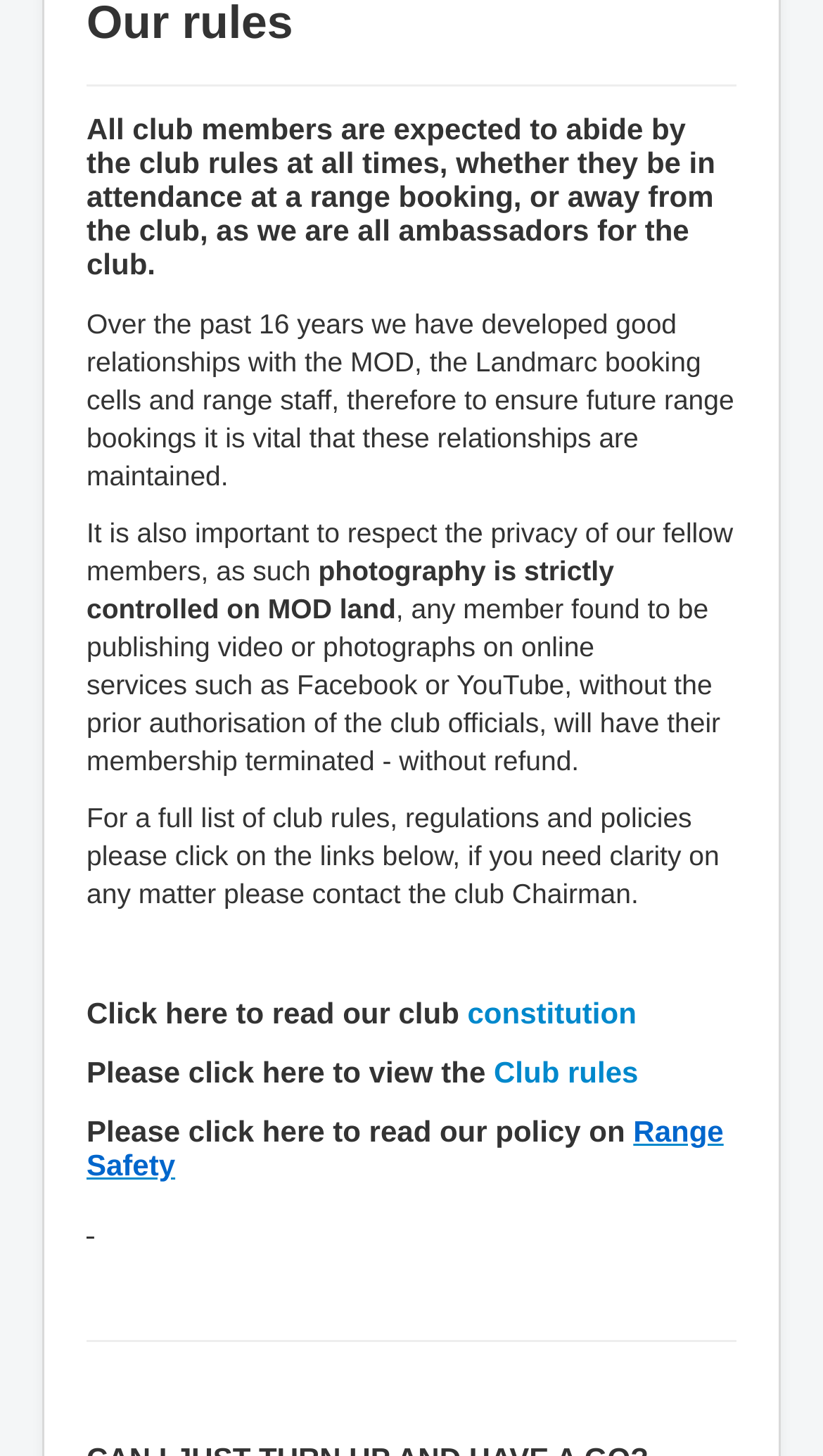Locate the bounding box coordinates of the UI element described by: "Membership". Provide the coordinates as four float numbers between 0 and 1, formatted as [left, top, right, bottom].

[0.105, 0.01, 0.895, 0.057]